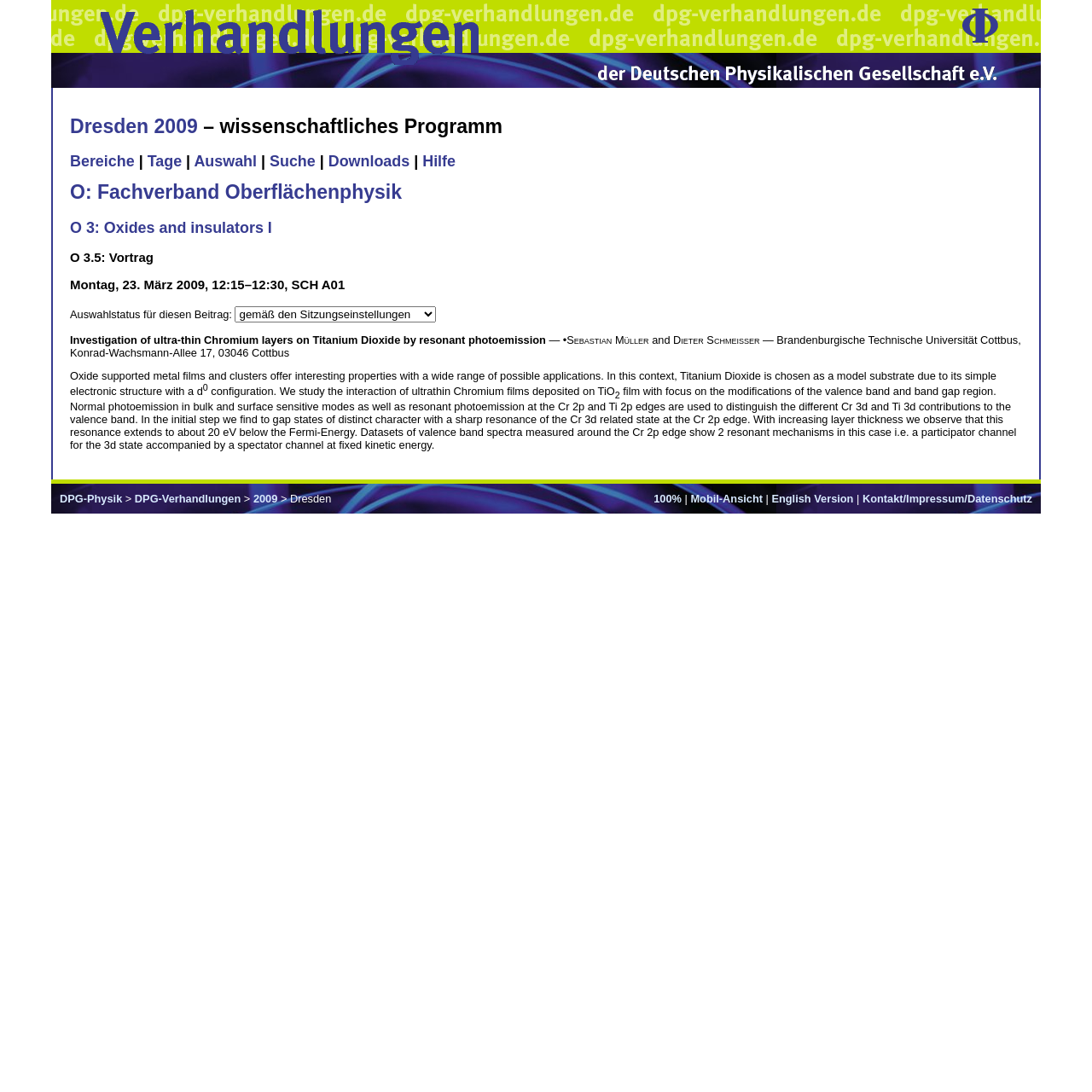Locate the bounding box coordinates of the element that should be clicked to execute the following instruction: "Click on the link to Dresden 2009".

[0.064, 0.105, 0.181, 0.125]